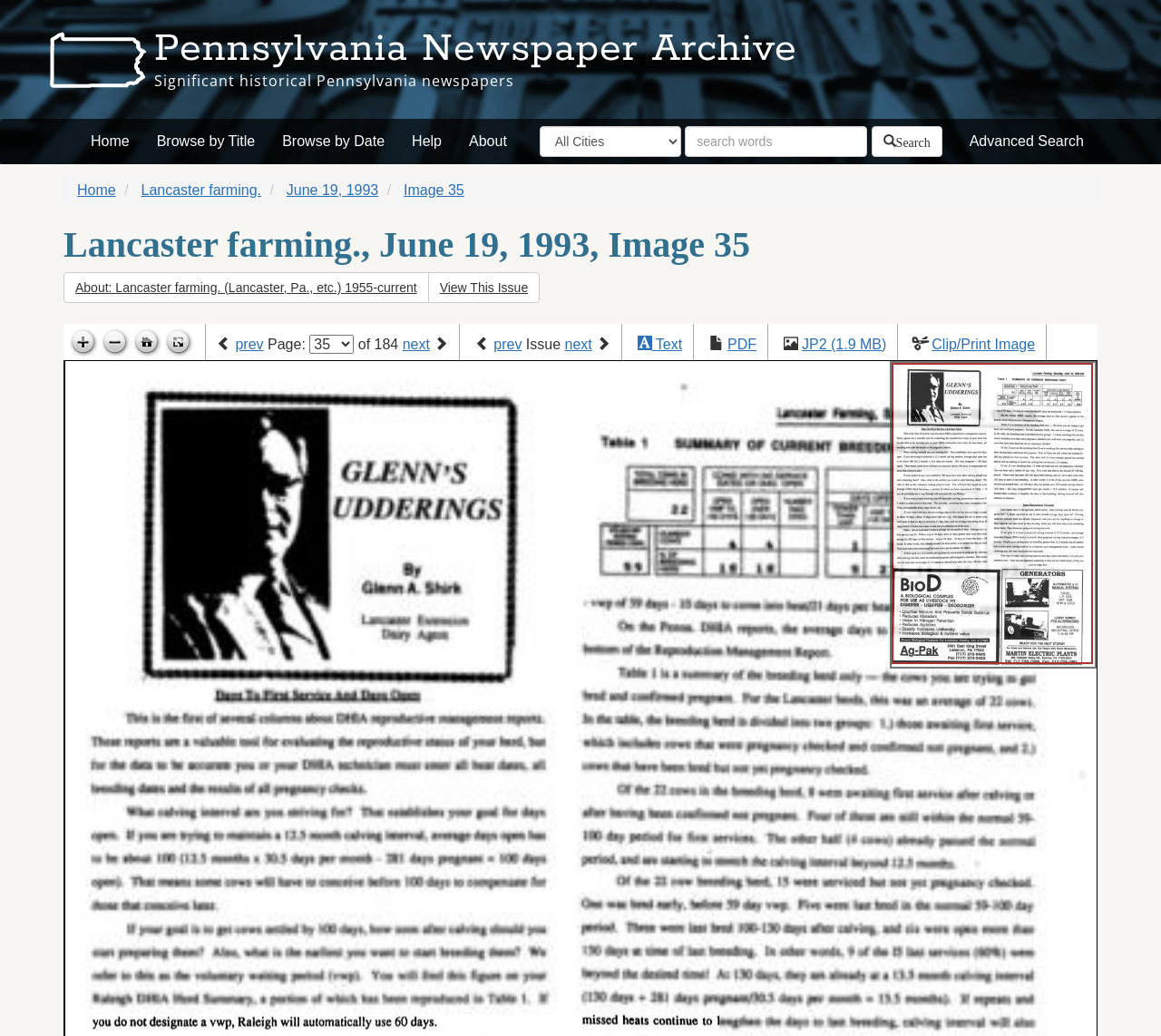What are the available formats for this issue?
Based on the screenshot, respond with a single word or phrase.

Text, PDF, JP2